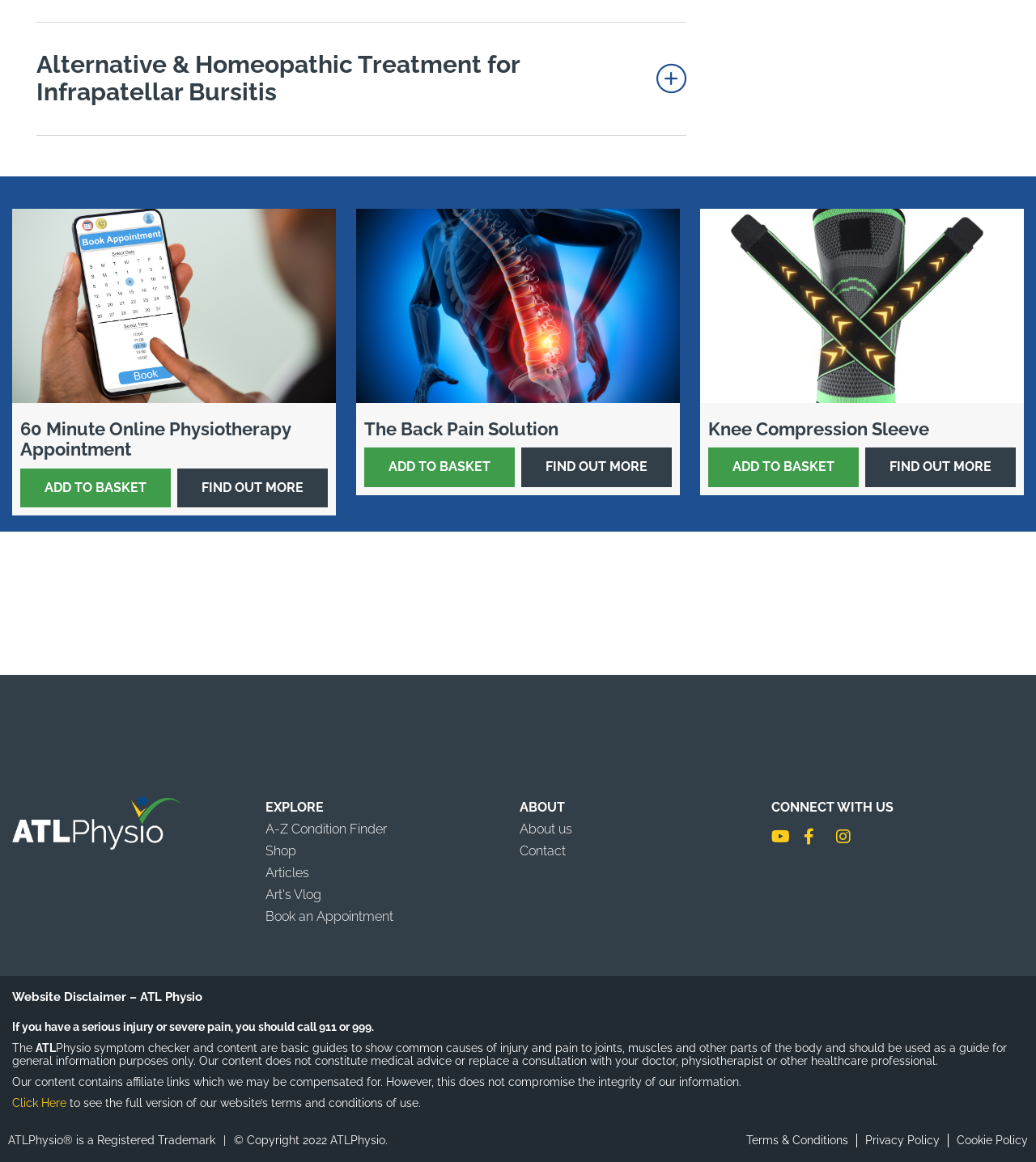Determine the bounding box for the described UI element: "Contact".

[0.501, 0.725, 0.546, 0.739]